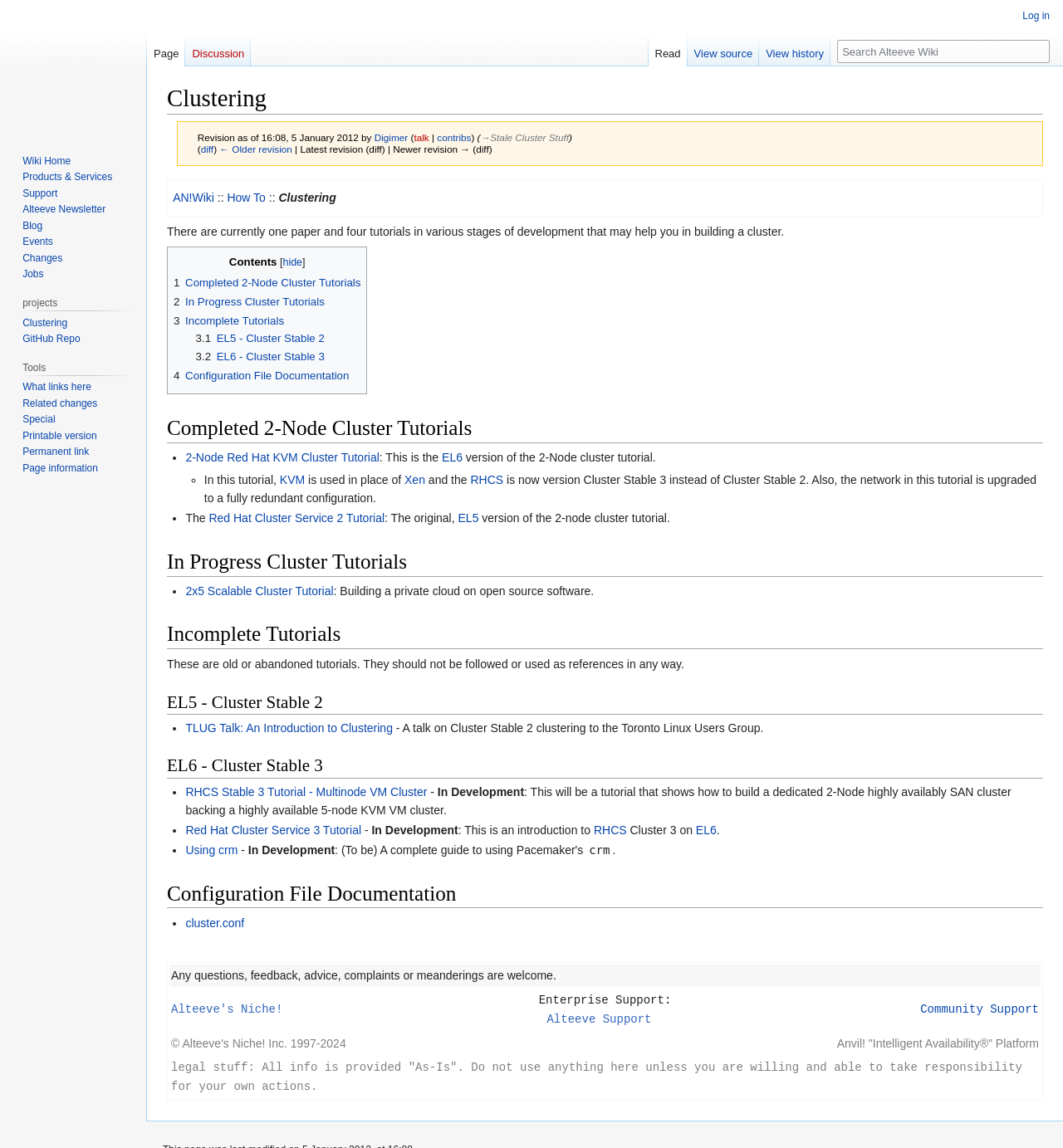Please determine the bounding box coordinates of the clickable area required to carry out the following instruction: "Explore the 2x5 Scalable Cluster Tutorial". The coordinates must be four float numbers between 0 and 1, represented as [left, top, right, bottom].

[0.175, 0.509, 0.314, 0.52]